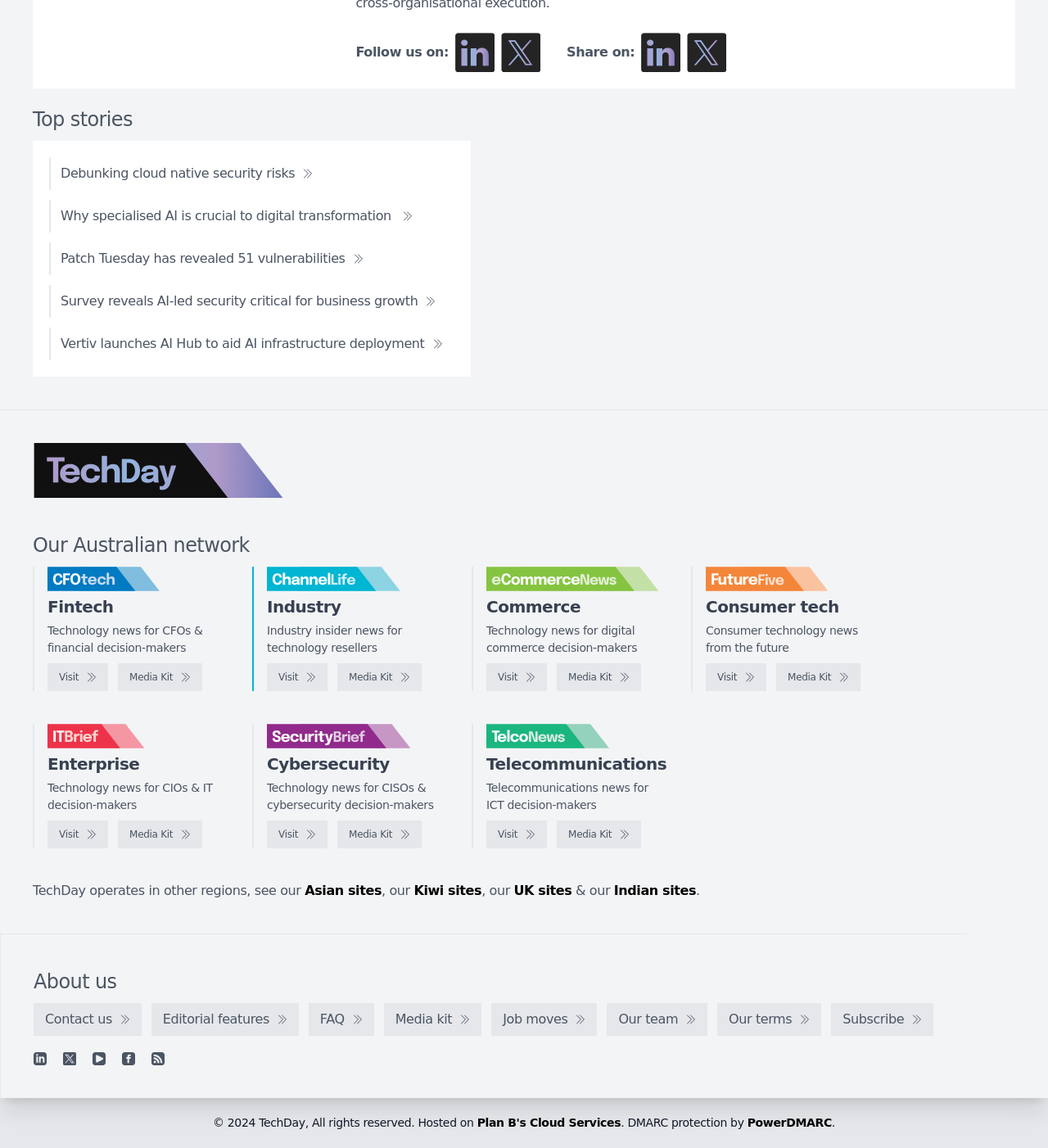Find the bounding box coordinates for the element described here: "Plan B's Cloud Services".

[0.455, 0.972, 0.592, 0.984]